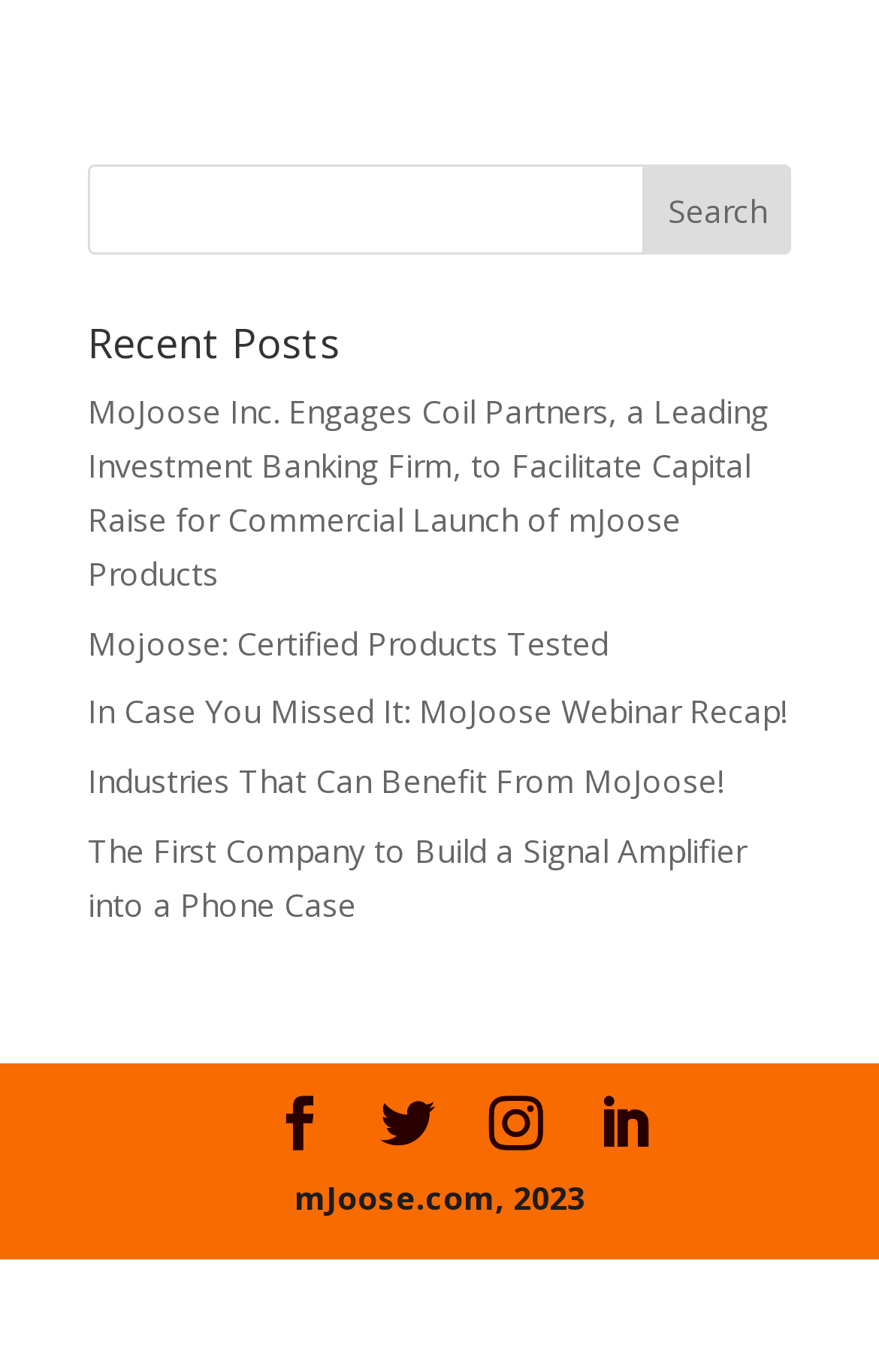Locate the bounding box coordinates of the element that should be clicked to fulfill the instruction: "Visit Journals page".

None